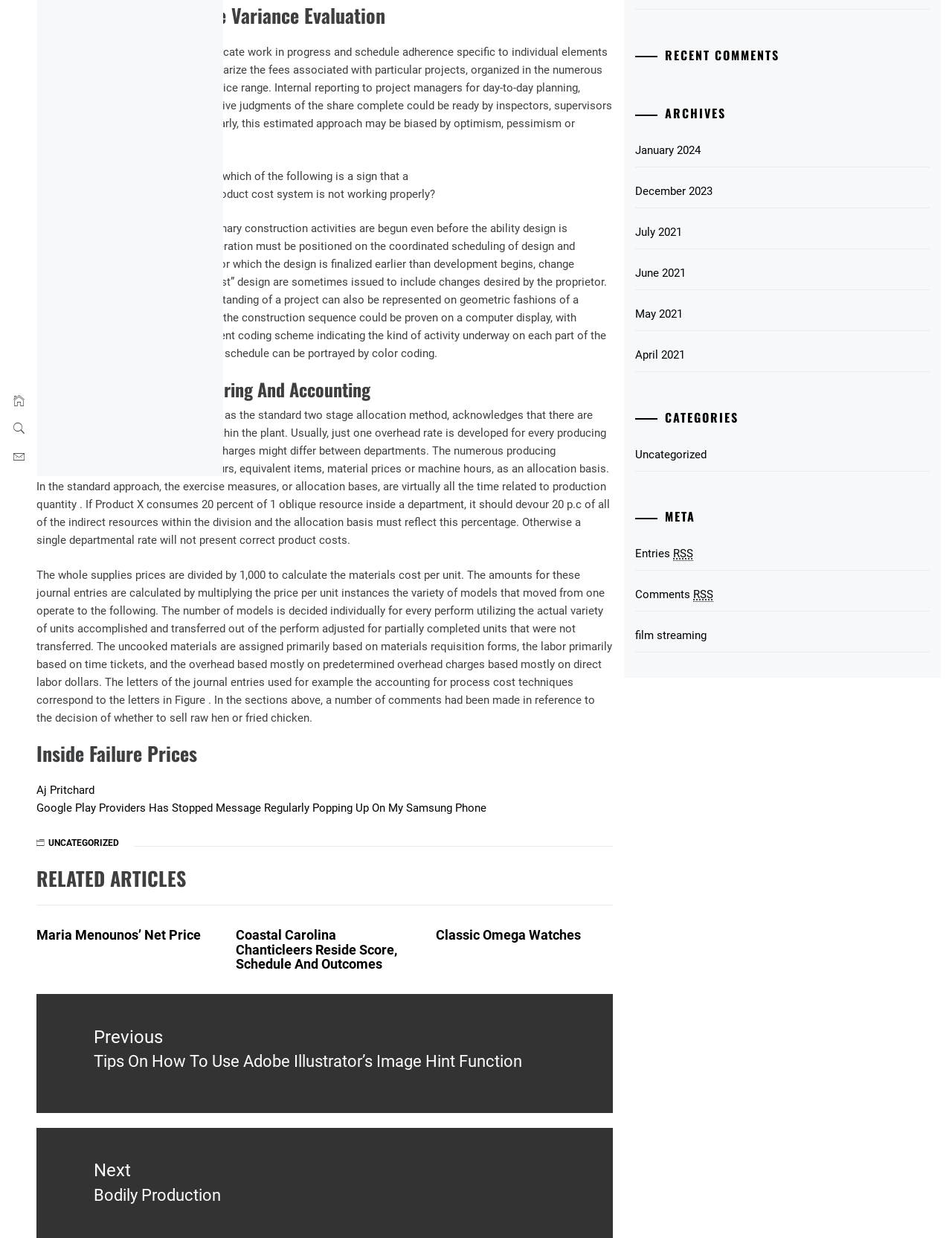Locate the bounding box of the UI element described by: "Maria Menounos’ Net Price" in the given webpage screenshot.

[0.246, 0.936, 0.382, 0.961]